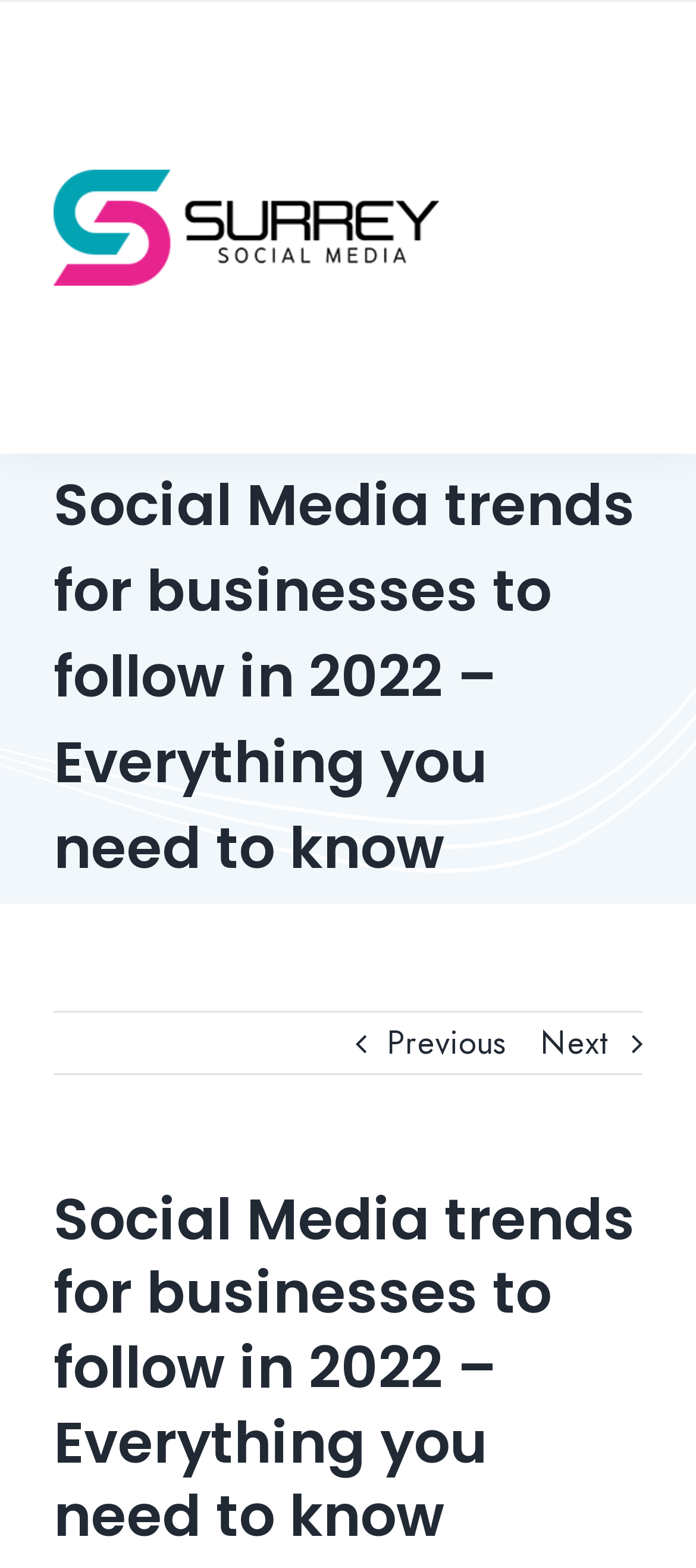Identify the bounding box for the UI element that is described as follows: "Encouraging Collaboration with Shared Drives".

None